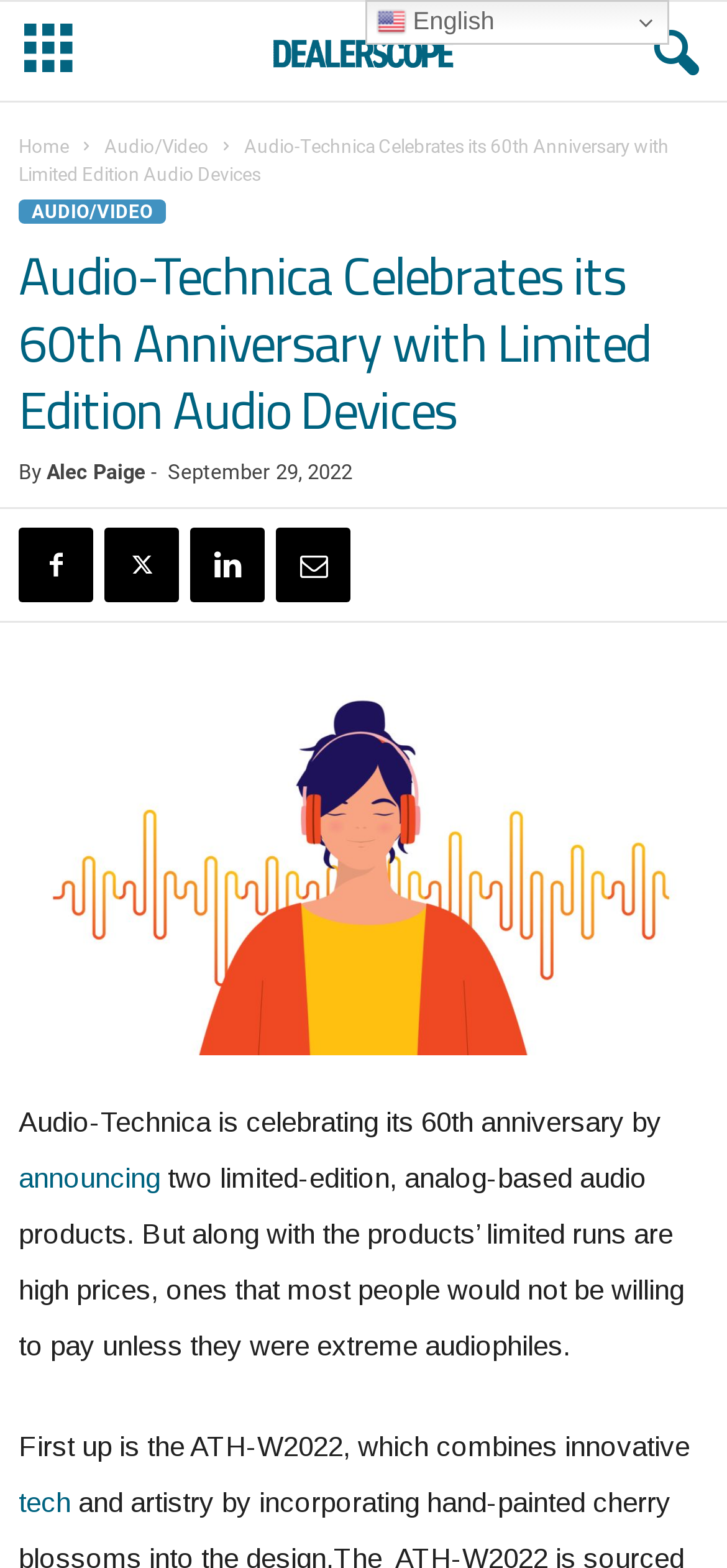Provide the bounding box coordinates for the UI element described in this sentence: "Email". The coordinates should be four float values between 0 and 1, i.e., [left, top, right, bottom].

[0.379, 0.337, 0.482, 0.384]